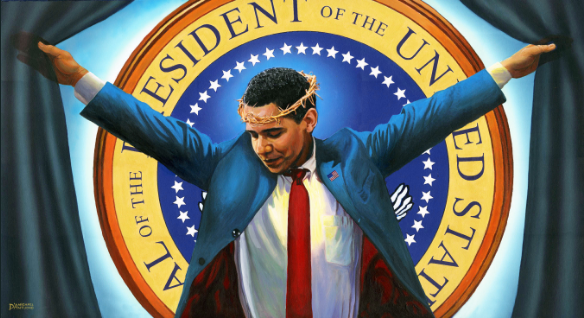What is on Obama's head in the painting?
Answer the question with just one word or phrase using the image.

A crown of thorns